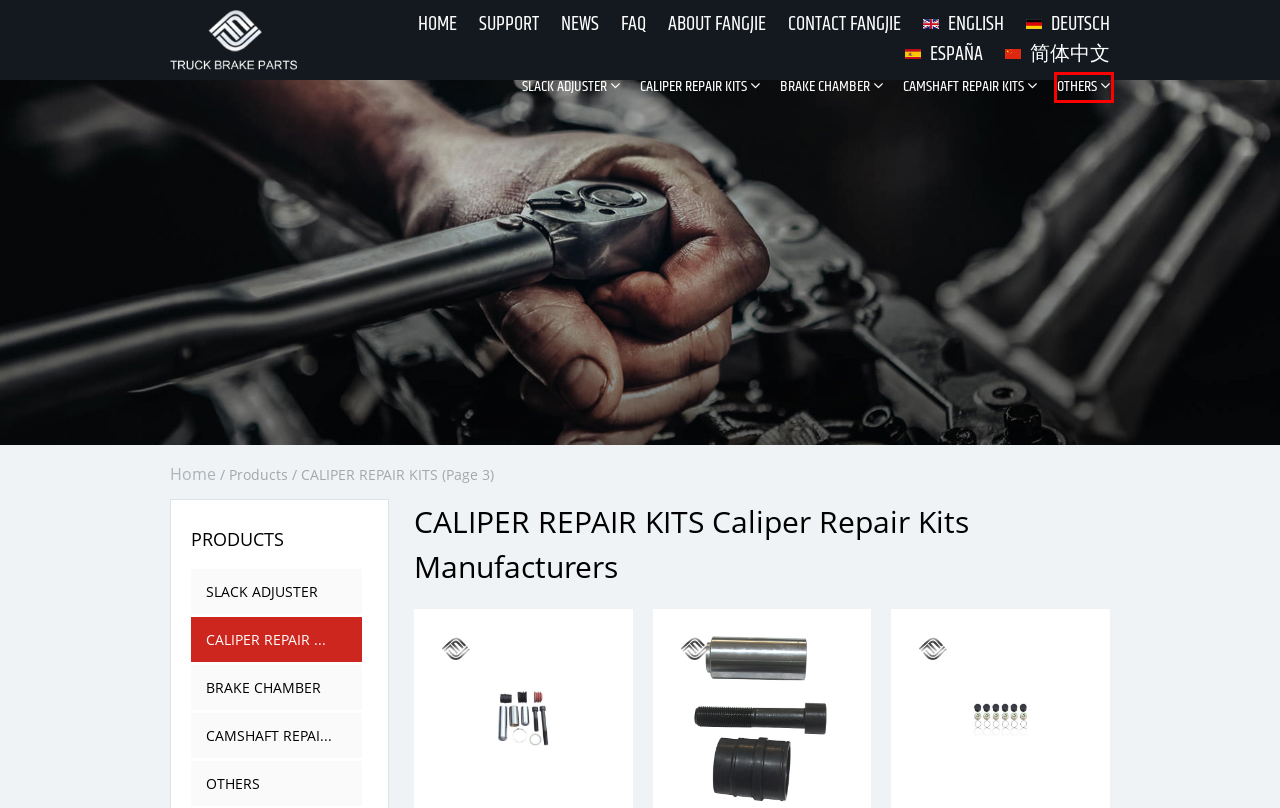Examine the screenshot of the webpage, noting the red bounding box around a UI element. Pick the webpage description that best matches the new page after the element in the red bounding box is clicked. Here are the candidates:
A. Towel Rack
B. Shaoxing Fangjie Auto Accessory Co., Ltd.
C. Company Profile - Shaoxing Fangjie Auto Parts Co., Ltd.
D. Wholesale Products Manufacturers, OEM/ODM Factory
E. Custom News Caliper Repair Kits Manufacturers, OEM Factory
F. Wholesale Air Brake Chambers Manufacturers, OEM/ODM Factory
G. Custom Brake Slack Adjusters Manufacturers, OEM Suppliers
H. Custom FAQ Caliper Repair Kits Manufacturers, OEM Factory

A